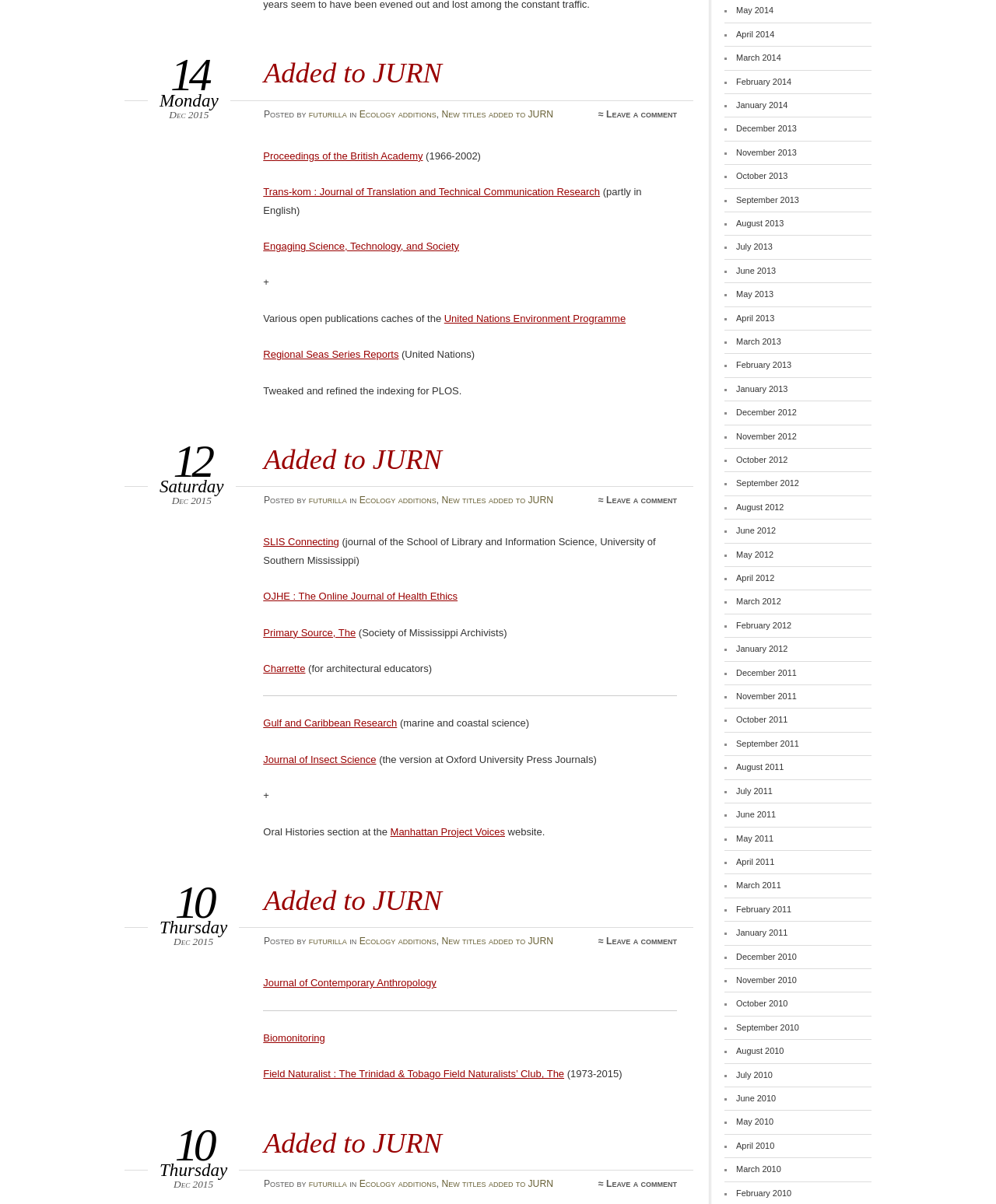Locate the bounding box coordinates of the element that should be clicked to execute the following instruction: "Click on 'Proceedings of the British Academy'".

[0.264, 0.125, 0.425, 0.134]